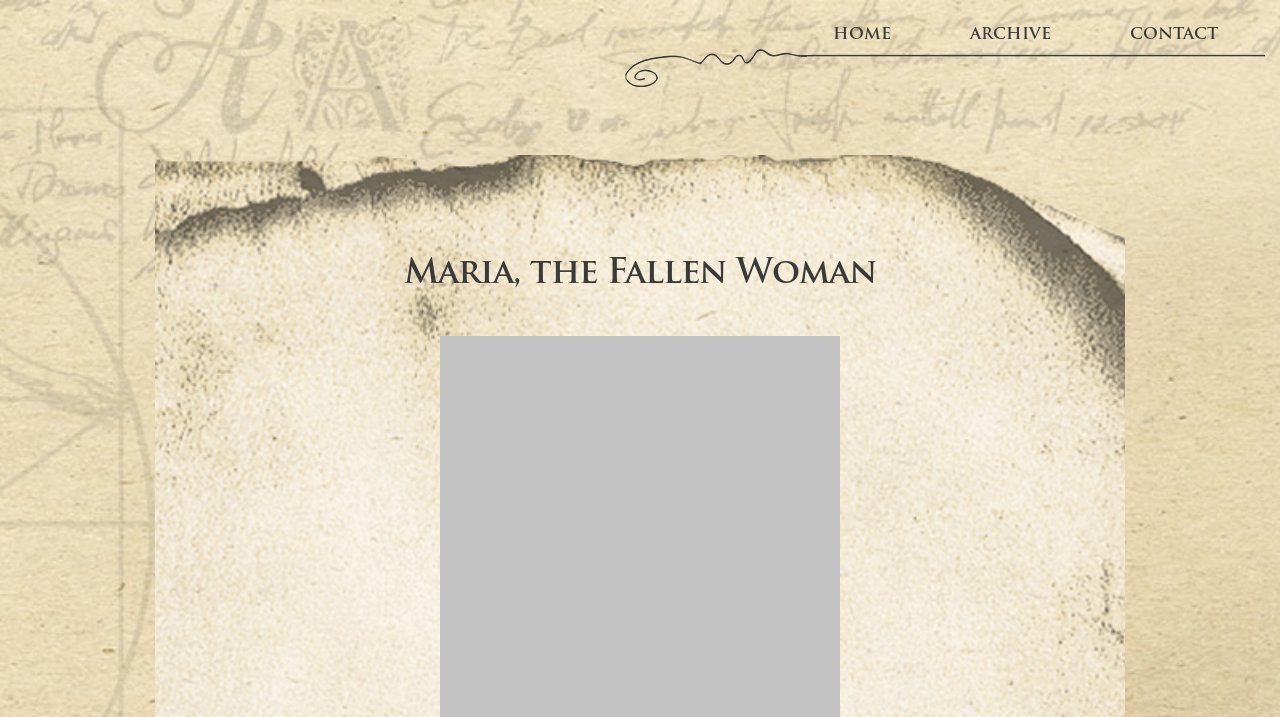Please find and give the text of the main heading on the webpage.

Maria, the Fallen Woman